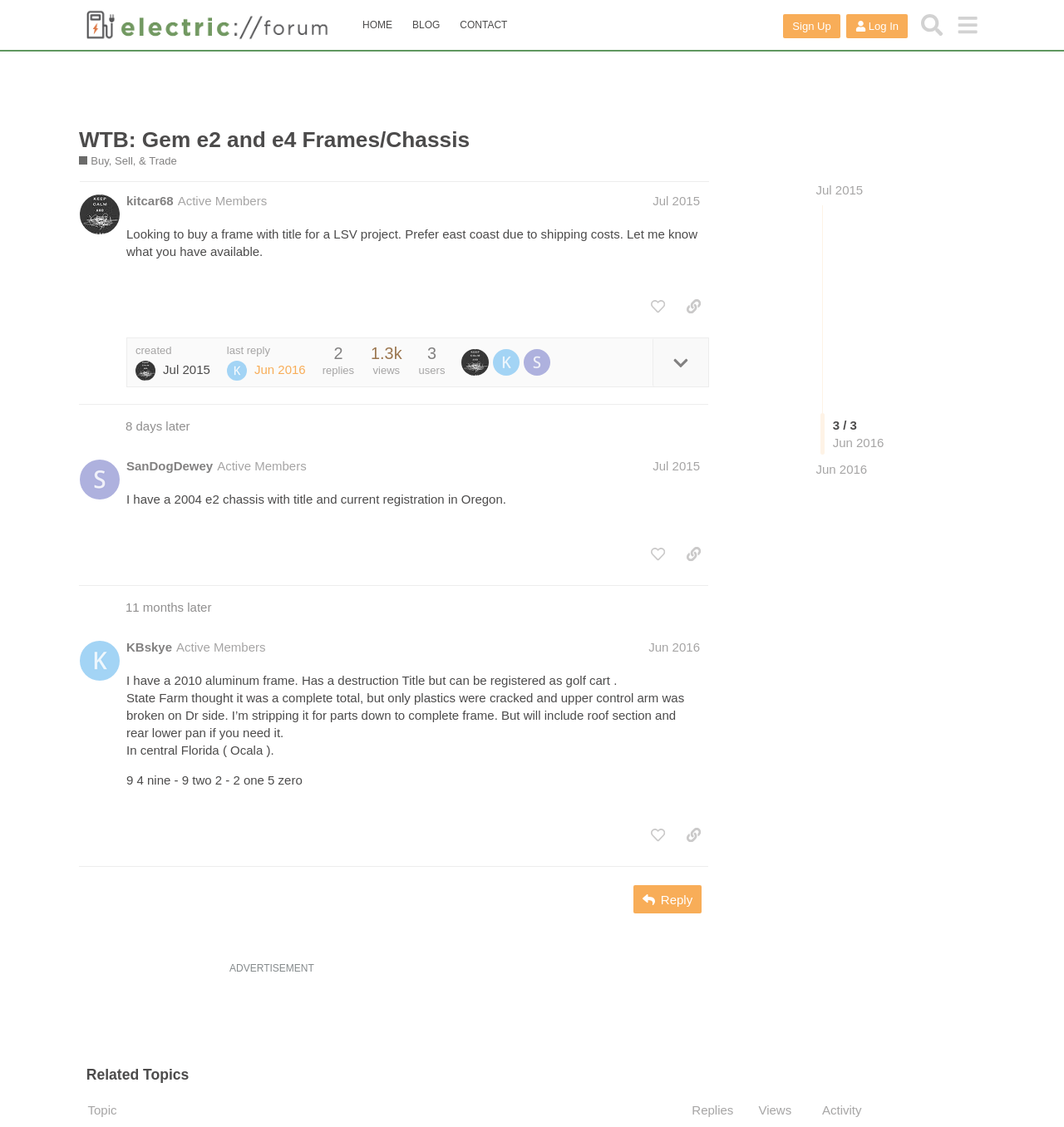What is the purpose of the button 'Reply'?
Respond to the question with a single word or phrase according to the image.

To respond to a post